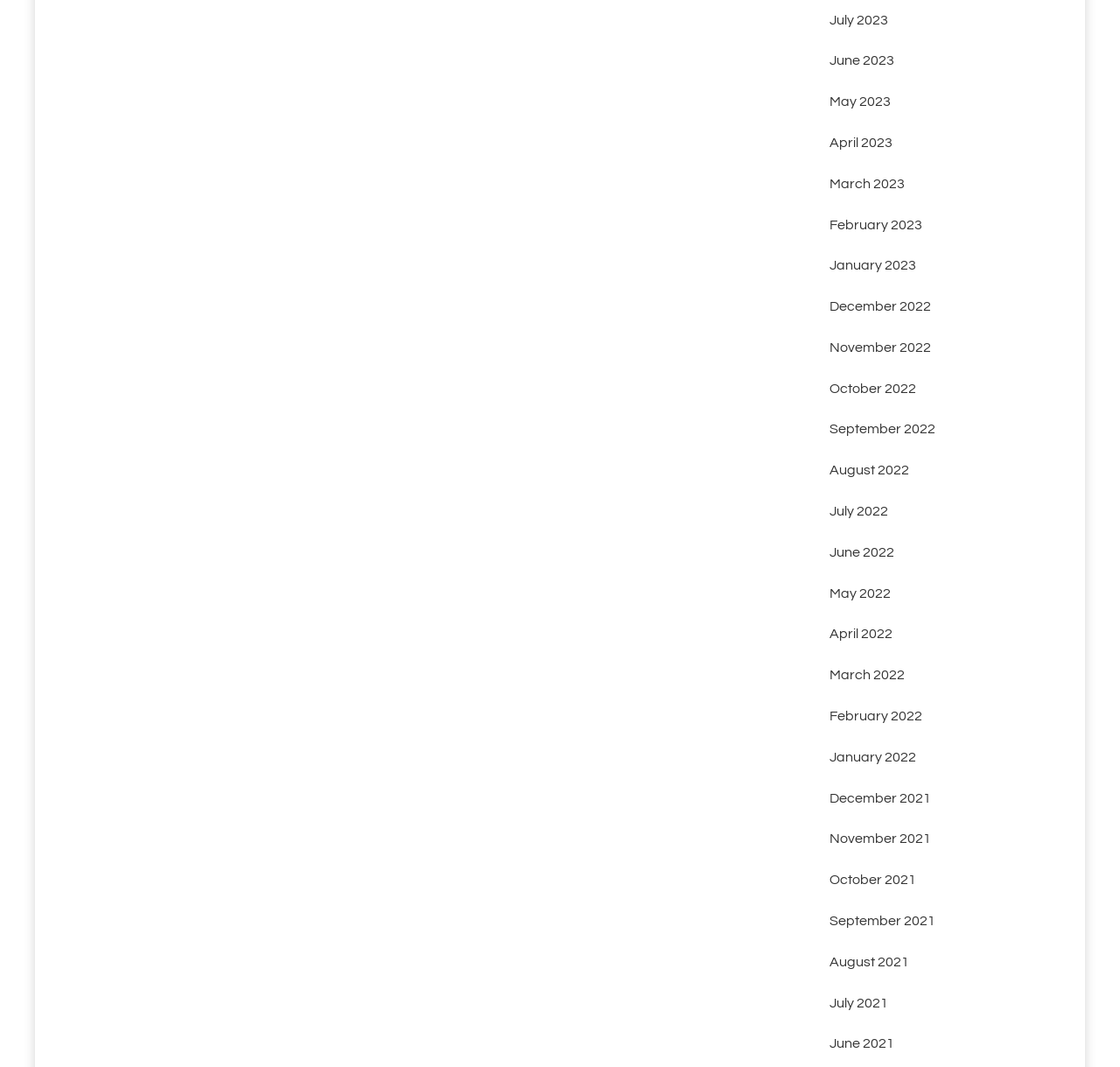Please specify the bounding box coordinates of the region to click in order to perform the following instruction: "check June 2021".

[0.74, 0.972, 0.798, 0.985]